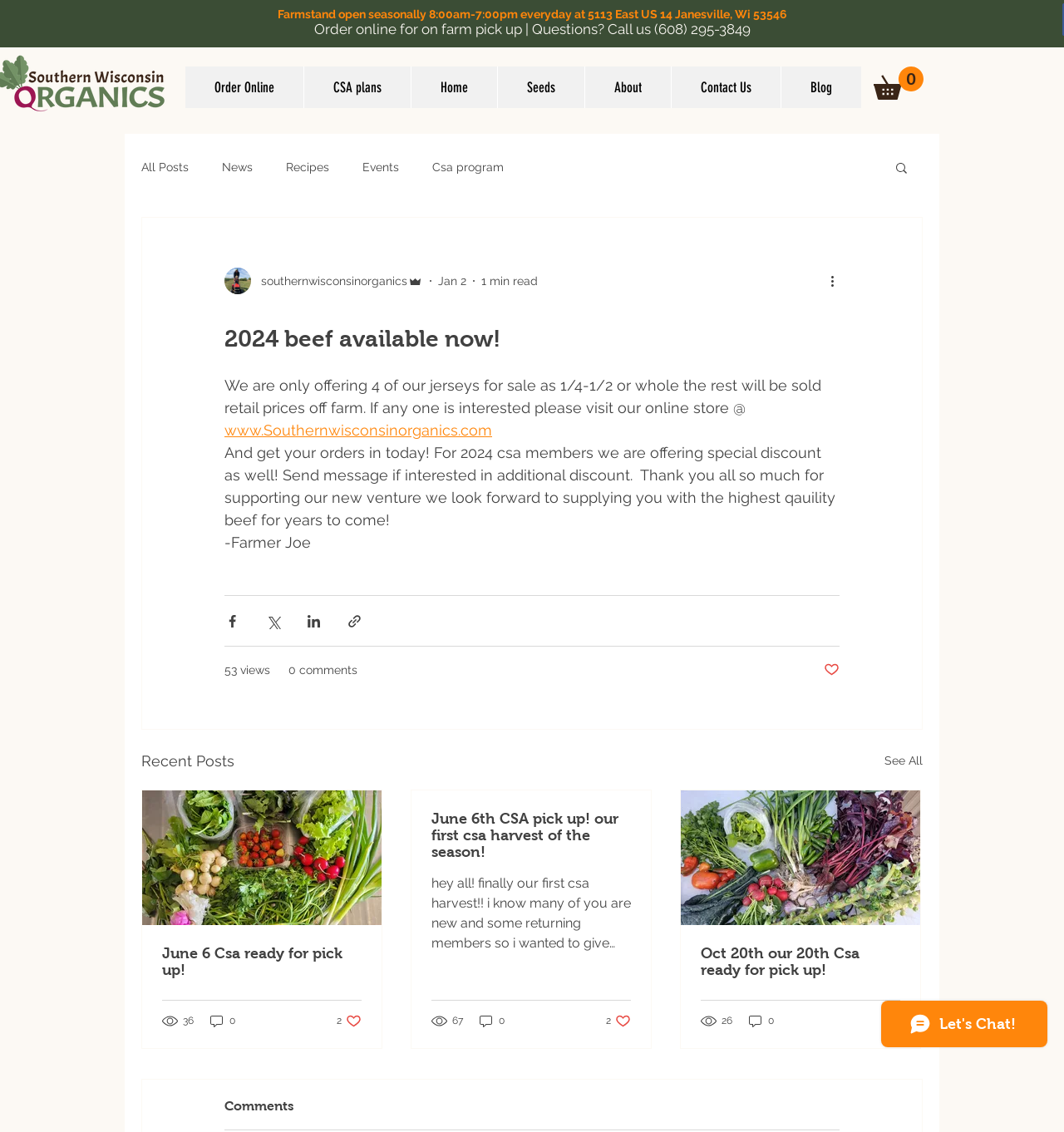Please locate the bounding box coordinates of the element that should be clicked to complete the given instruction: "Visit the online store".

[0.211, 0.372, 0.462, 0.388]